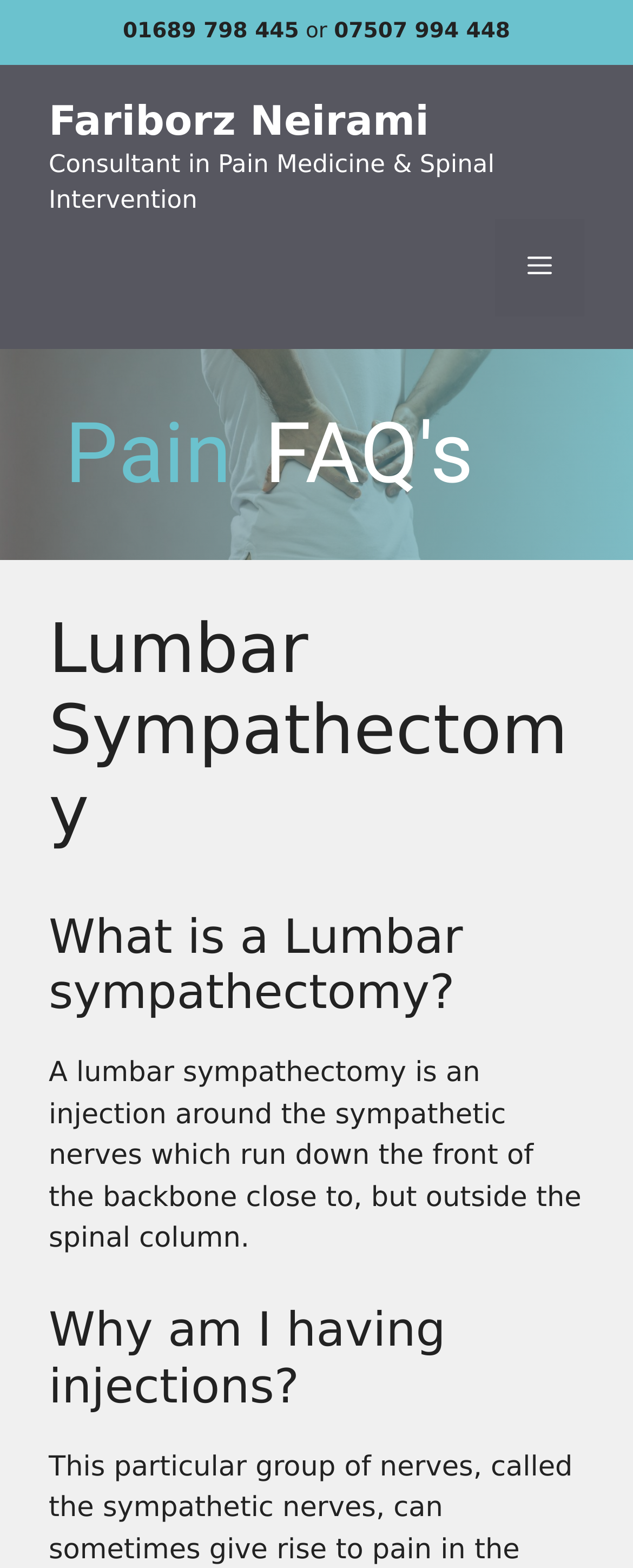How many sections are there in the main content?
Please give a detailed and elaborate answer to the question based on the image.

I found the number of sections in the main content by looking at the headings and text. There are three sections: 'What is a Lumbar sympathectomy?', 'Why am I having injections?', and the text in between. Each section has a heading and related text, indicating that there are three distinct sections.